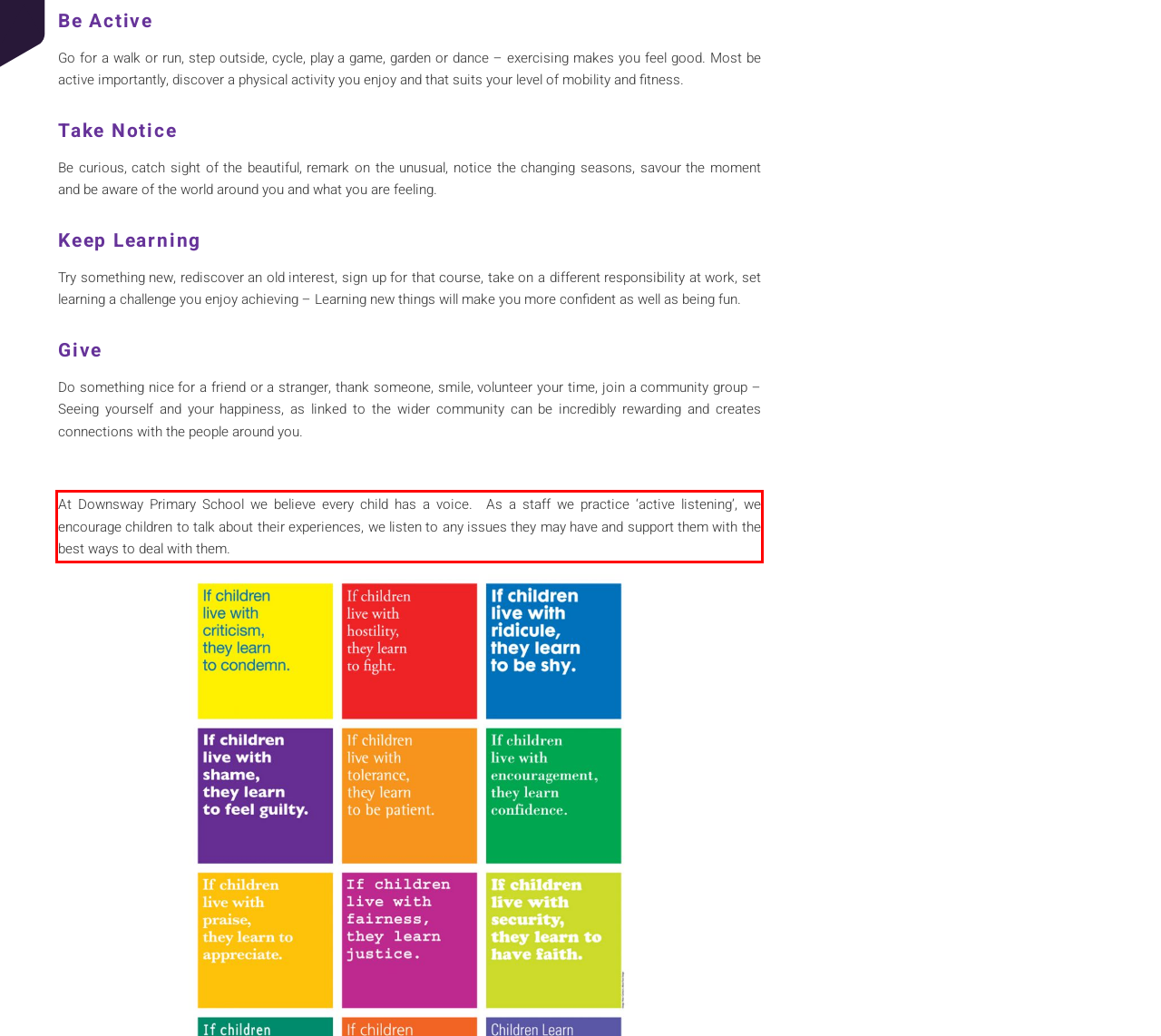Inspect the webpage screenshot that has a red bounding box and use OCR technology to read and display the text inside the red bounding box.

At Downsway Primary School we believe every child has a voice. As a staff we practice ‘active listening’, we encourage children to talk about their experiences, we listen to any issues they may have and support them with the best ways to deal with them.